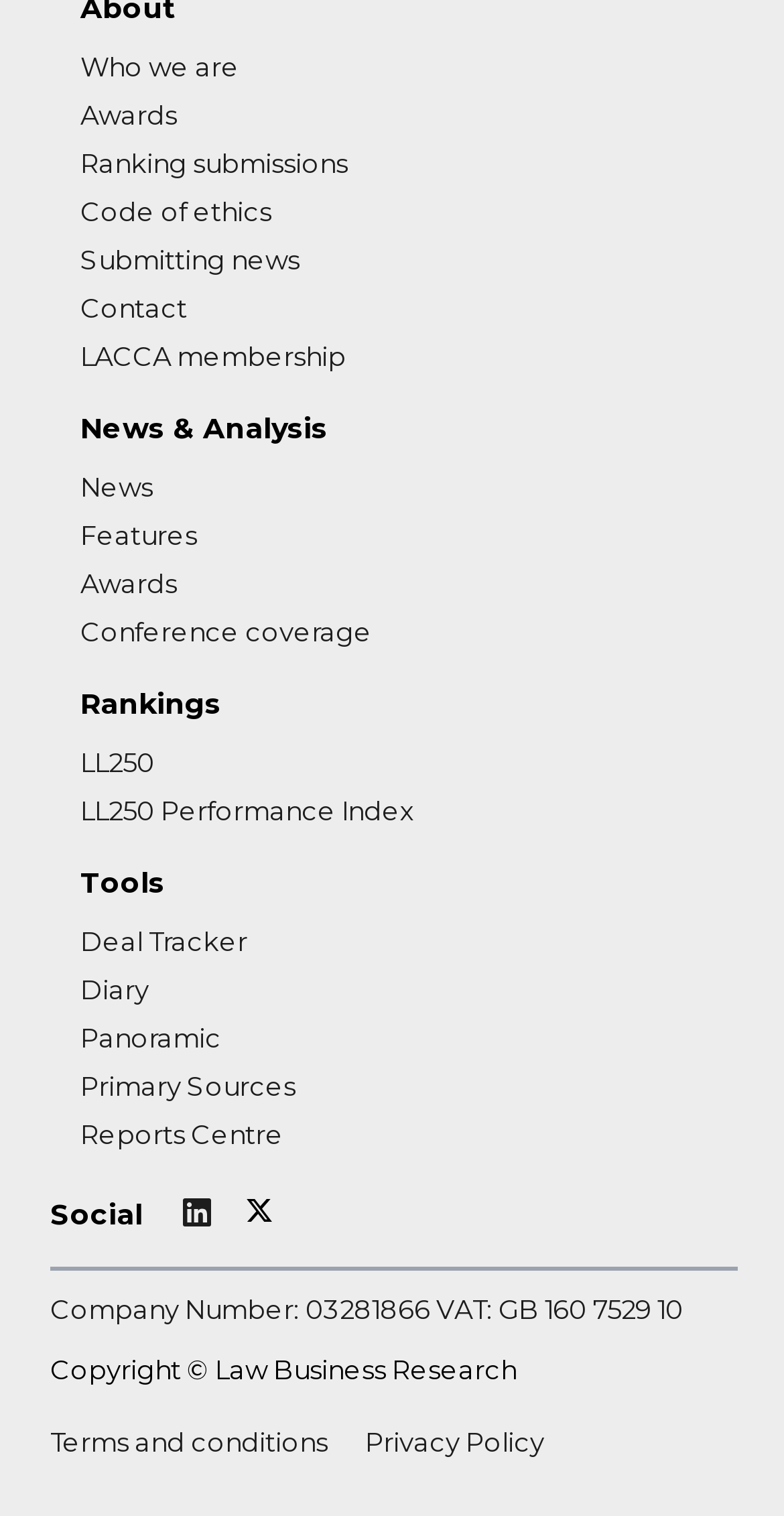Identify the bounding box coordinates of the clickable region to carry out the given instruction: "Go to LL250".

[0.103, 0.492, 0.197, 0.513]